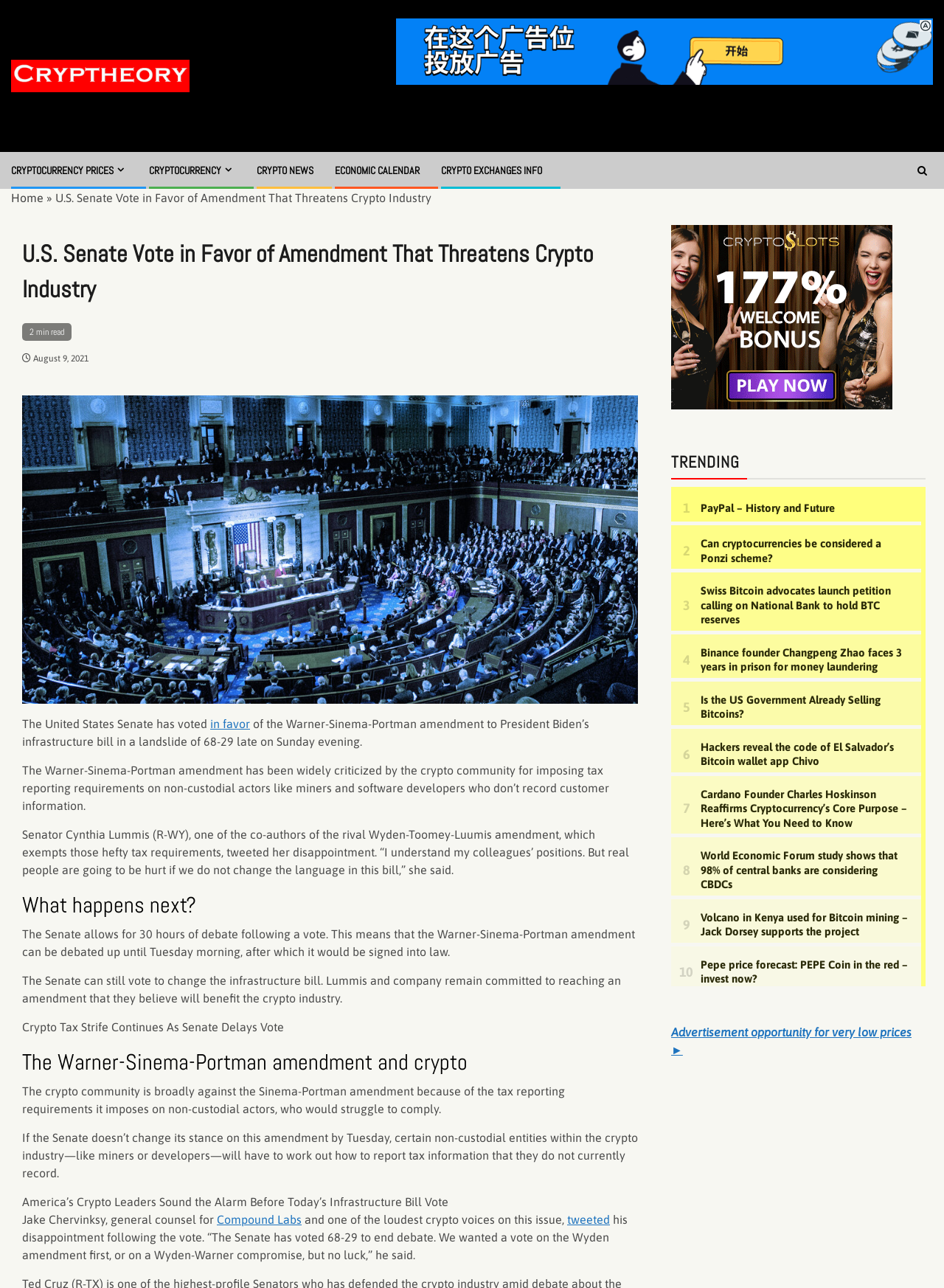What is the name of the website?
Answer briefly with a single word or phrase based on the image.

Cryptheory – Just Crypto